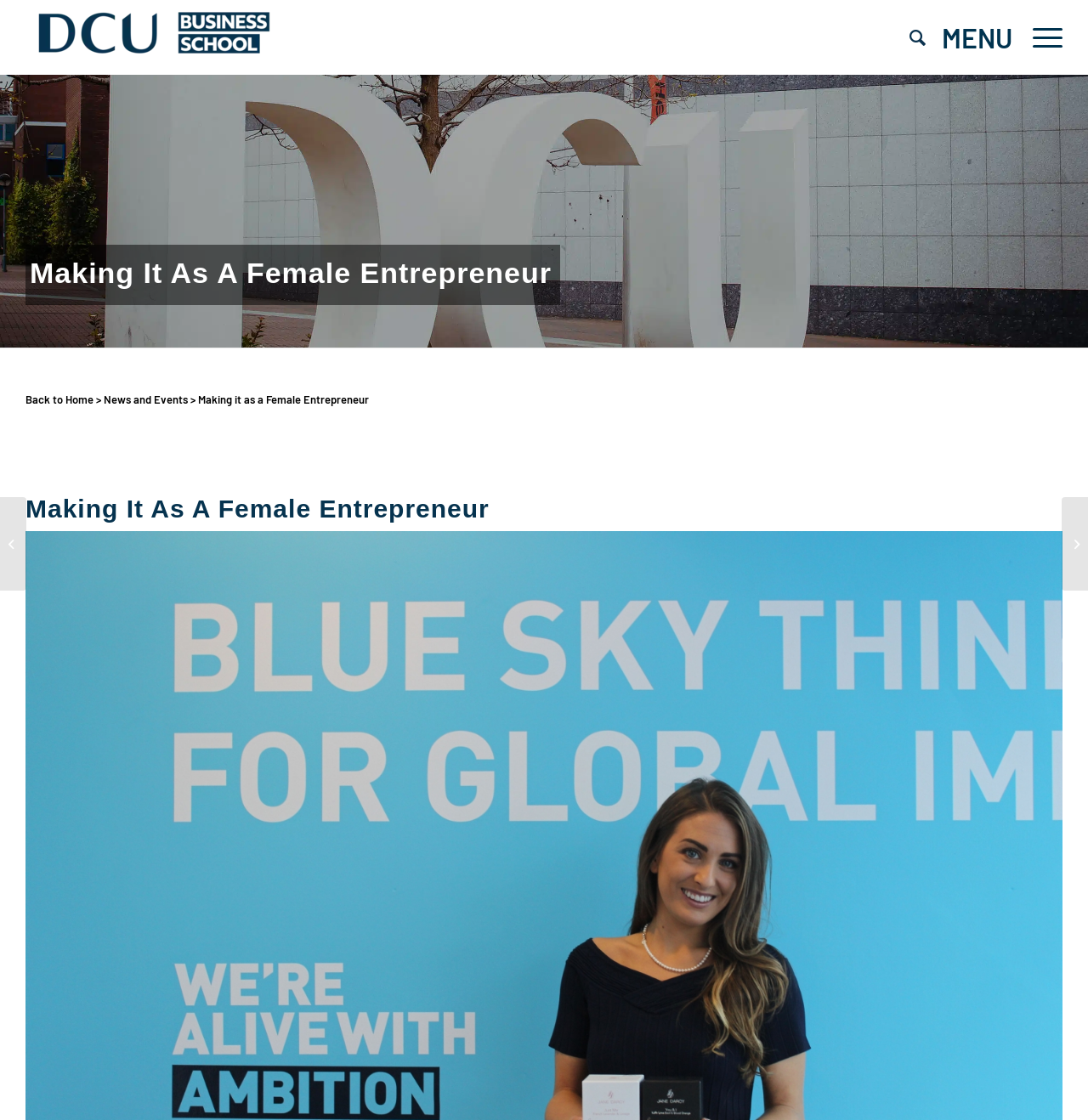Determine the main heading of the webpage and generate its text.

Making It As A Female Entrepreneur